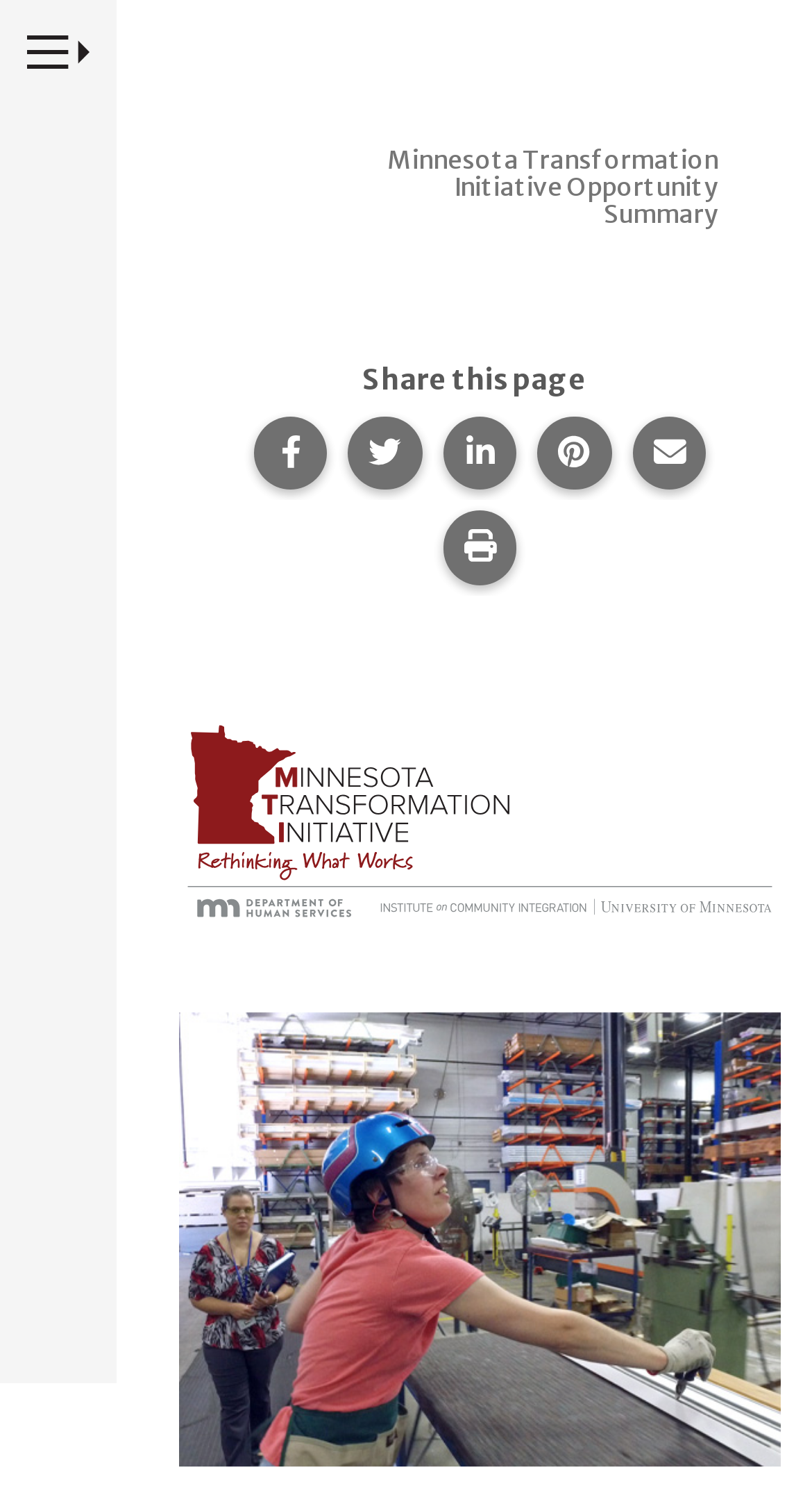Using the provided element description: "Share this page on Pinterest.", identify the bounding box coordinates. The coordinates should be four floats between 0 and 1 in the order [left, top, right, bottom].

[0.662, 0.278, 0.753, 0.328]